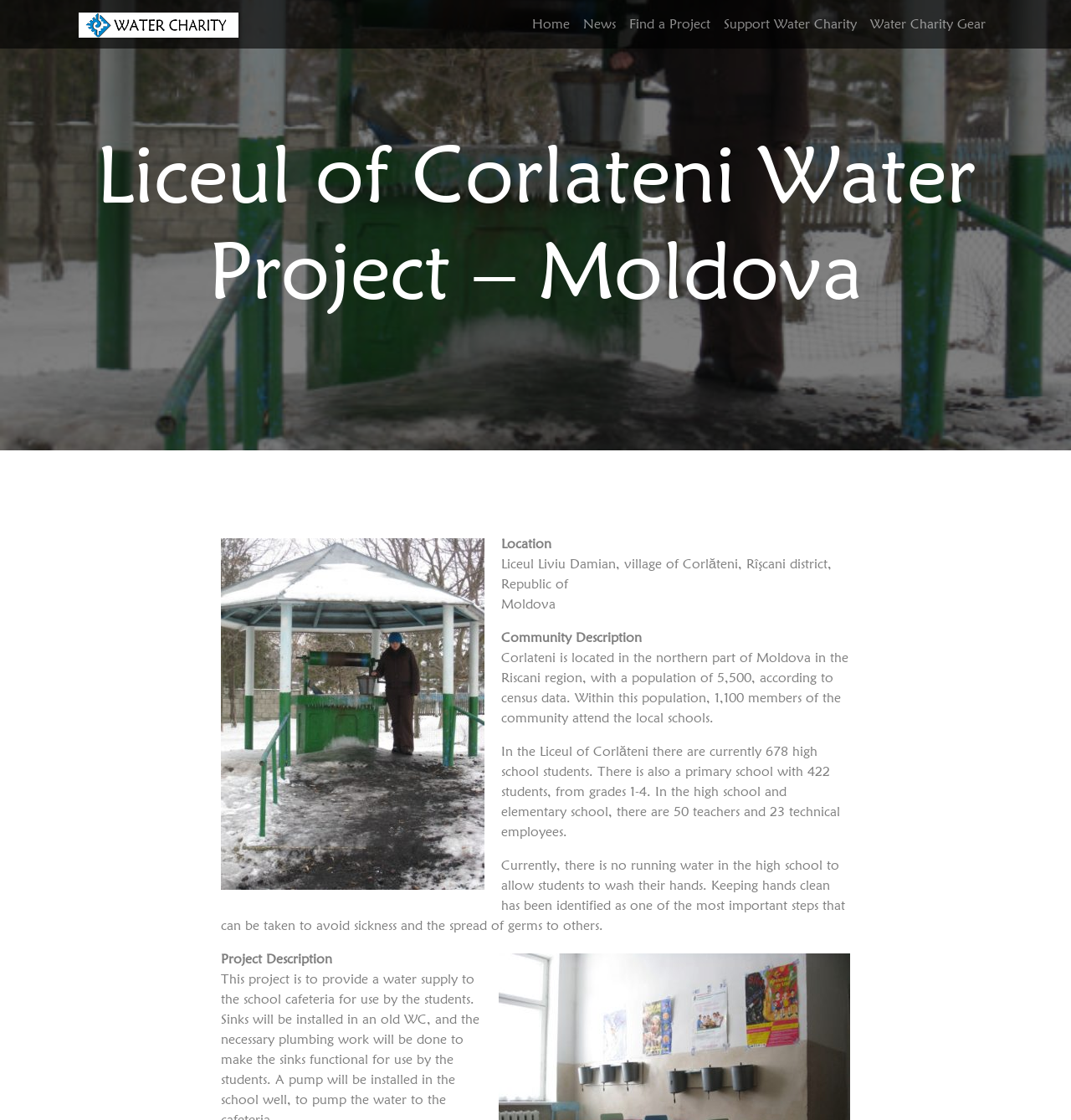Provide the bounding box coordinates of the UI element that matches the description: "Home".

[0.491, 0.007, 0.538, 0.037]